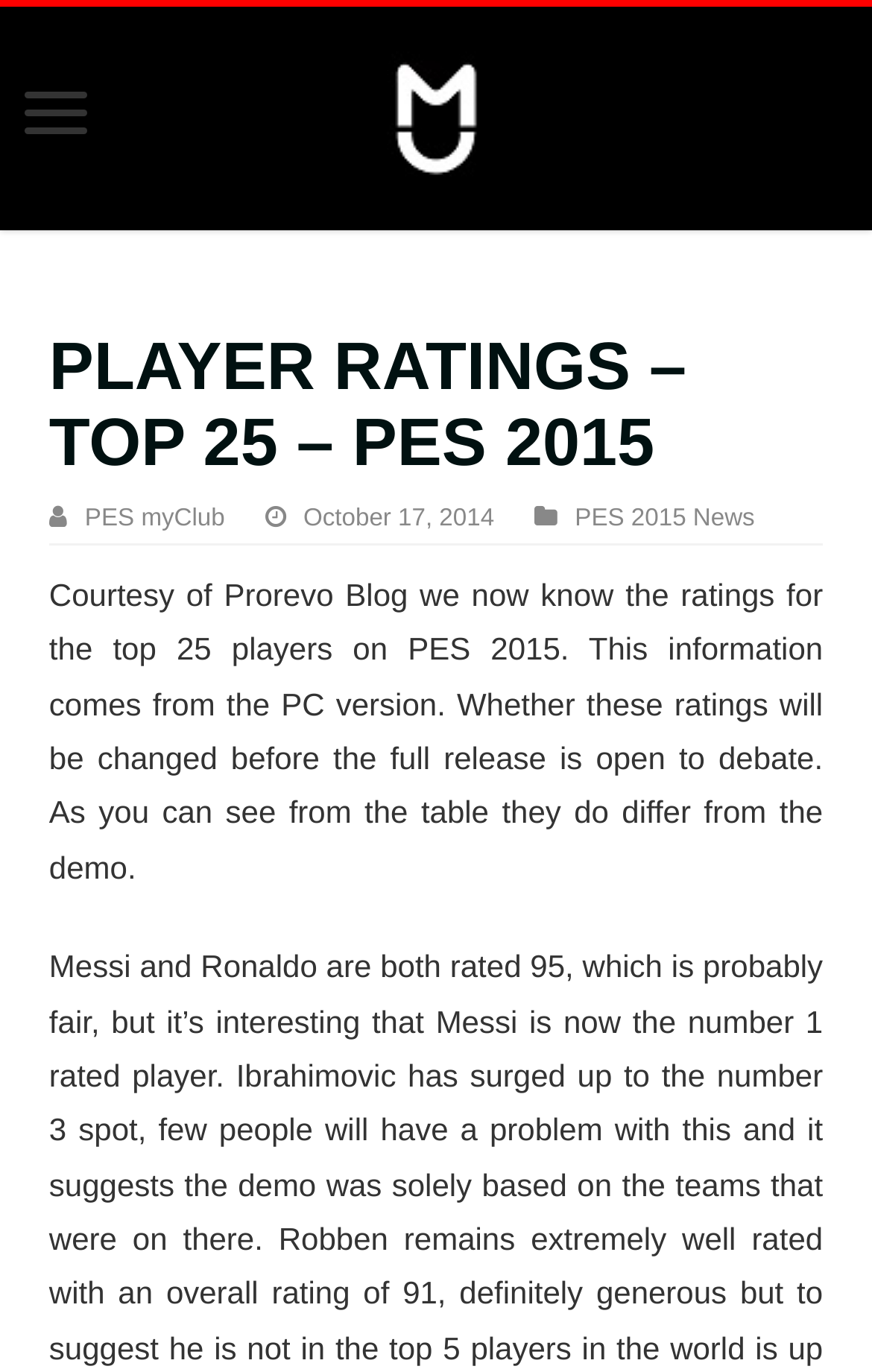Determine the bounding box coordinates of the UI element that matches the following description: "PES 2015 News". The coordinates should be four float numbers between 0 and 1 in the format [left, top, right, bottom].

[0.659, 0.368, 0.866, 0.388]